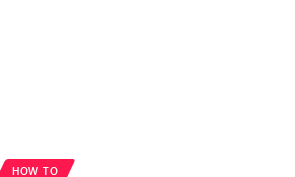What type of content is featured in the surrounding articles?
Please provide a single word or phrase as the answer based on the screenshot.

professional development